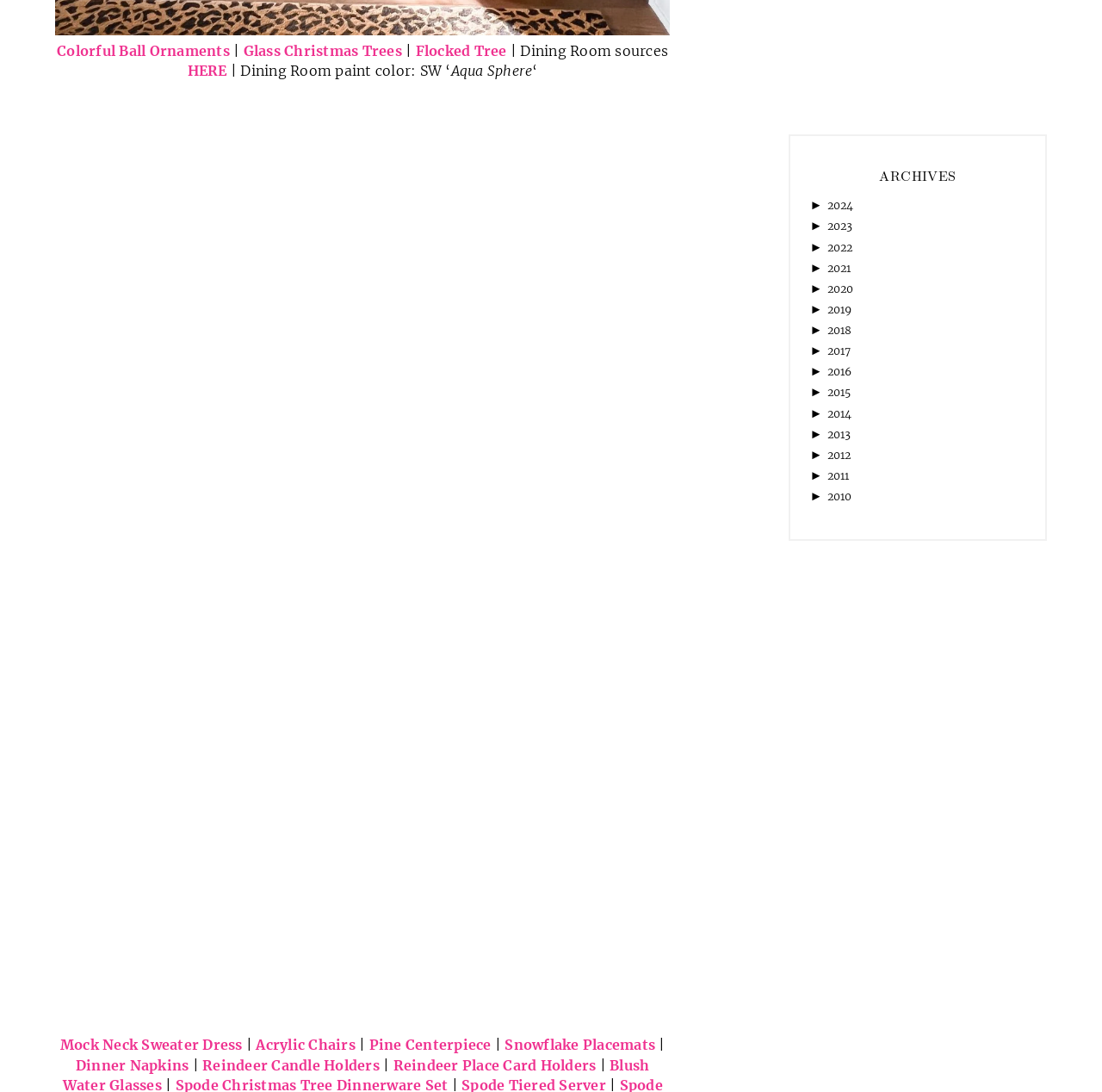Identify the coordinates of the bounding box for the element that must be clicked to accomplish the instruction: "Click on '2024'".

[0.75, 0.182, 0.775, 0.194]